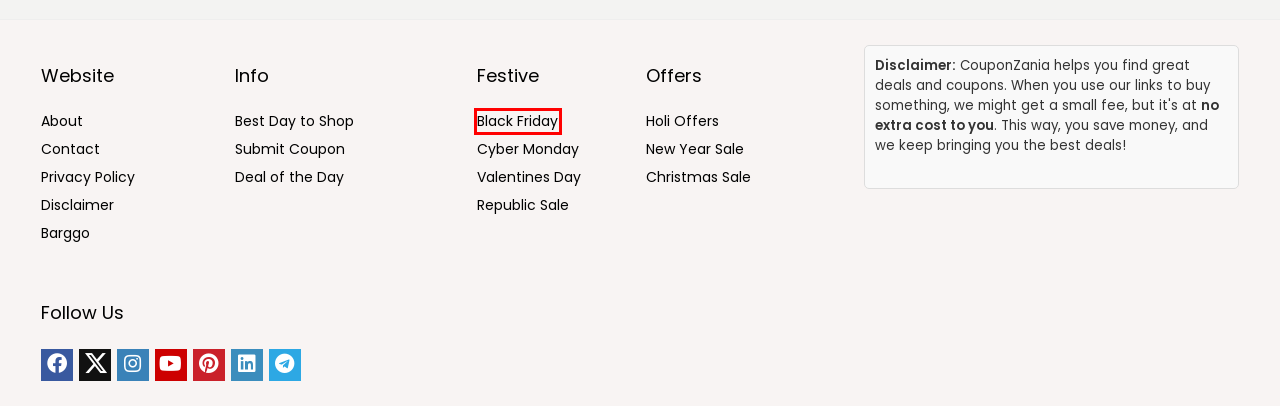Look at the screenshot of a webpage with a red bounding box and select the webpage description that best corresponds to the new page after clicking the element in the red box. Here are the options:
A. Christmas Offers & Discount Codes 2024: Xmas Sale
B. New Year Sale & Discount: Up To 90% OFF | May 2024
C. Submit your coupon | CouponZania
D. Black Friday Deals, Promo & Discount Code | May 2024
E. Copyright, Disclaimer and FTC Disclosure | CouponZania
F. Holi Festive Offers & Discount Codes On Top Stores | 2024
G. About Us - The Best Coupon Site in India | CouponZania
H. Contact | CouponZania

D